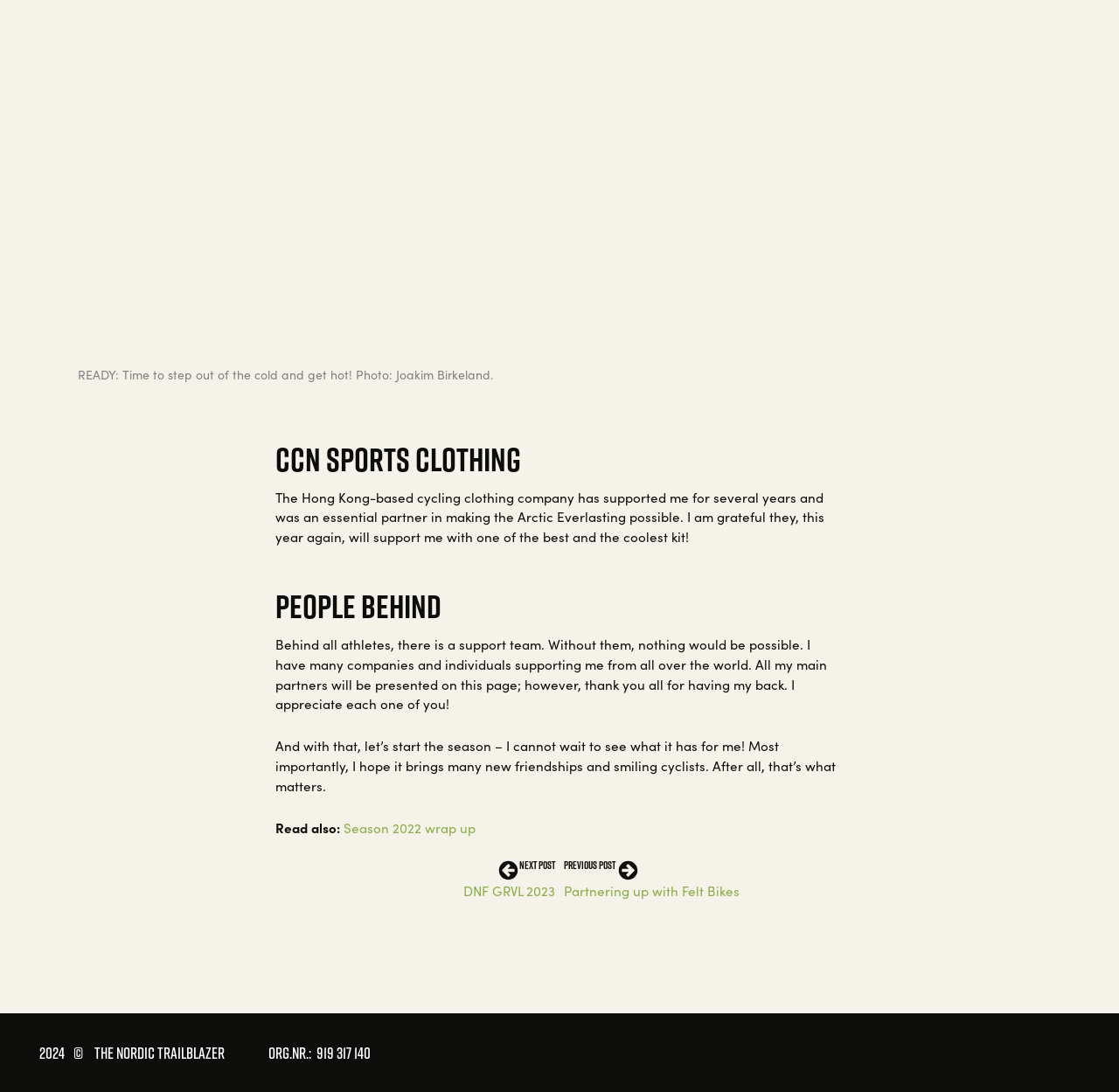Using the information from the screenshot, answer the following question thoroughly:
What is the title of the next post?

The title of the next post is mentioned in the link 'DNF GRVL 2023' which is located at the bottom of the webpage, indicating that the next post is about the DNF GRVL 2023 event.